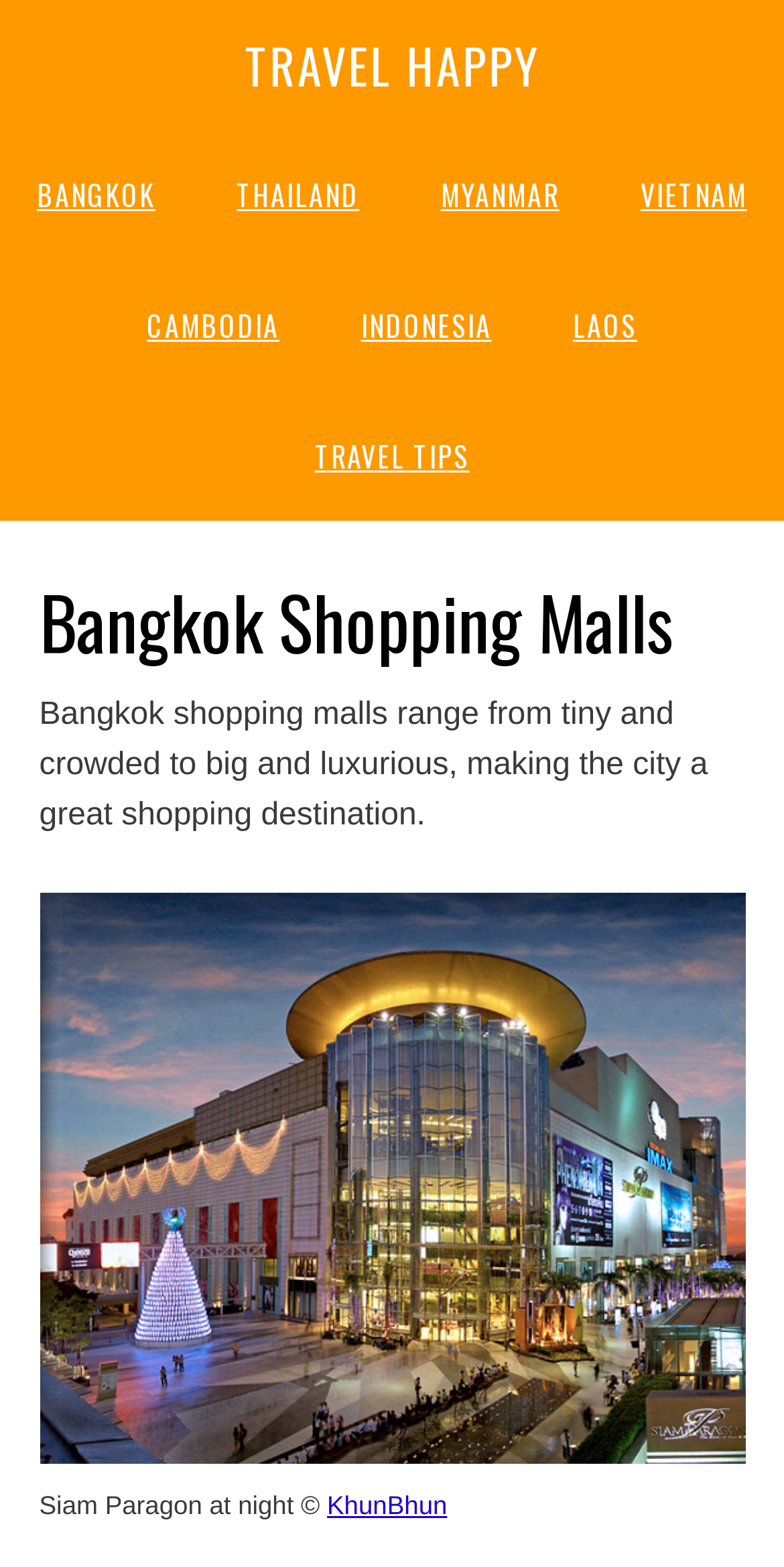Using the information from the screenshot, answer the following question thoroughly:
How many countries are listed in the navigation menu?

I examined the navigation menu and found links to 6 countries: BANGKOK, THAILAND, MYANMAR, VIETNAM, CAMBODIA, and INDONESIA, as well as LAOS.